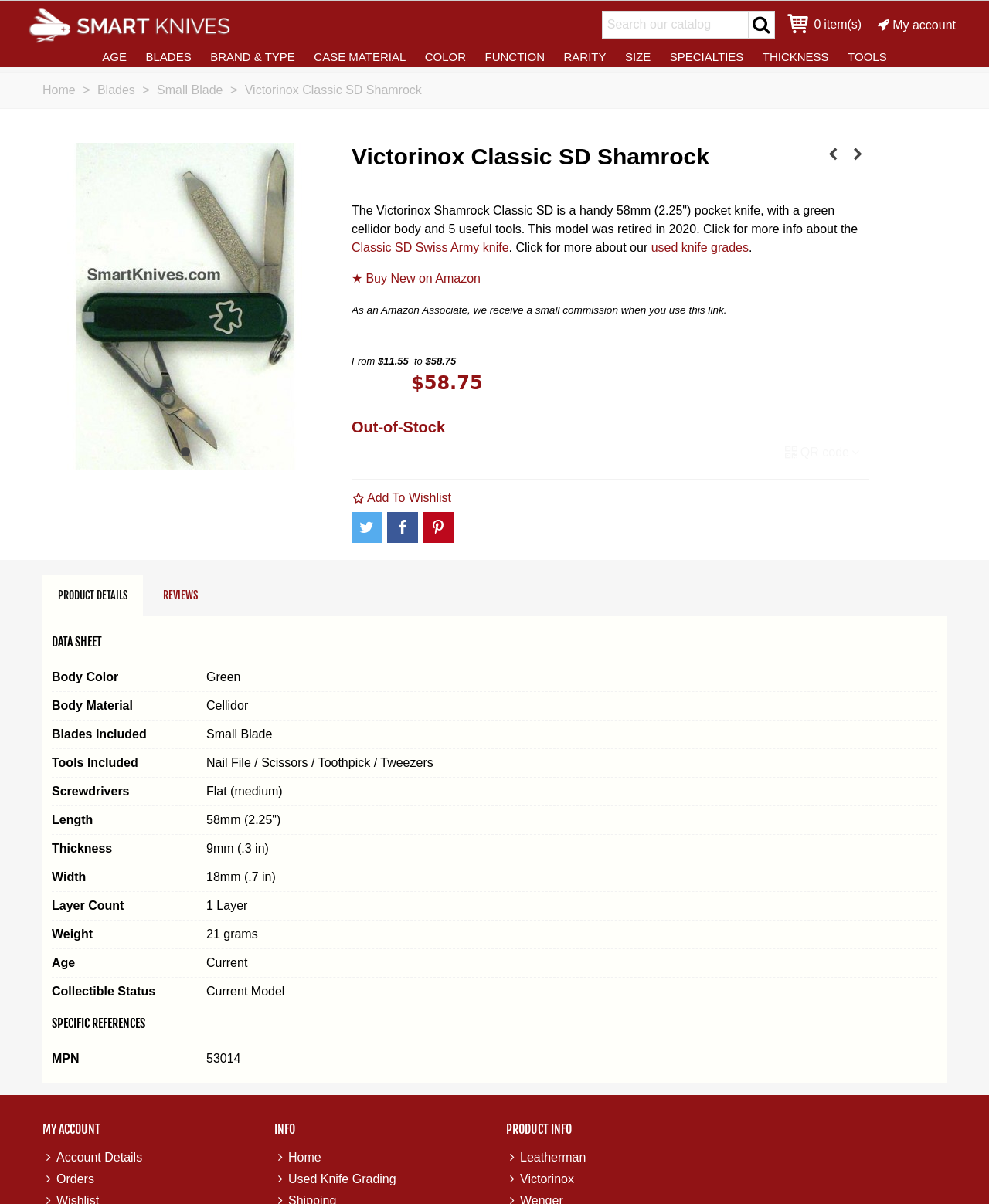Please determine the bounding box coordinates of the element's region to click in order to carry out the following instruction: "Search our catalog". The coordinates should be four float numbers between 0 and 1, i.e., [left, top, right, bottom].

[0.609, 0.01, 0.756, 0.031]